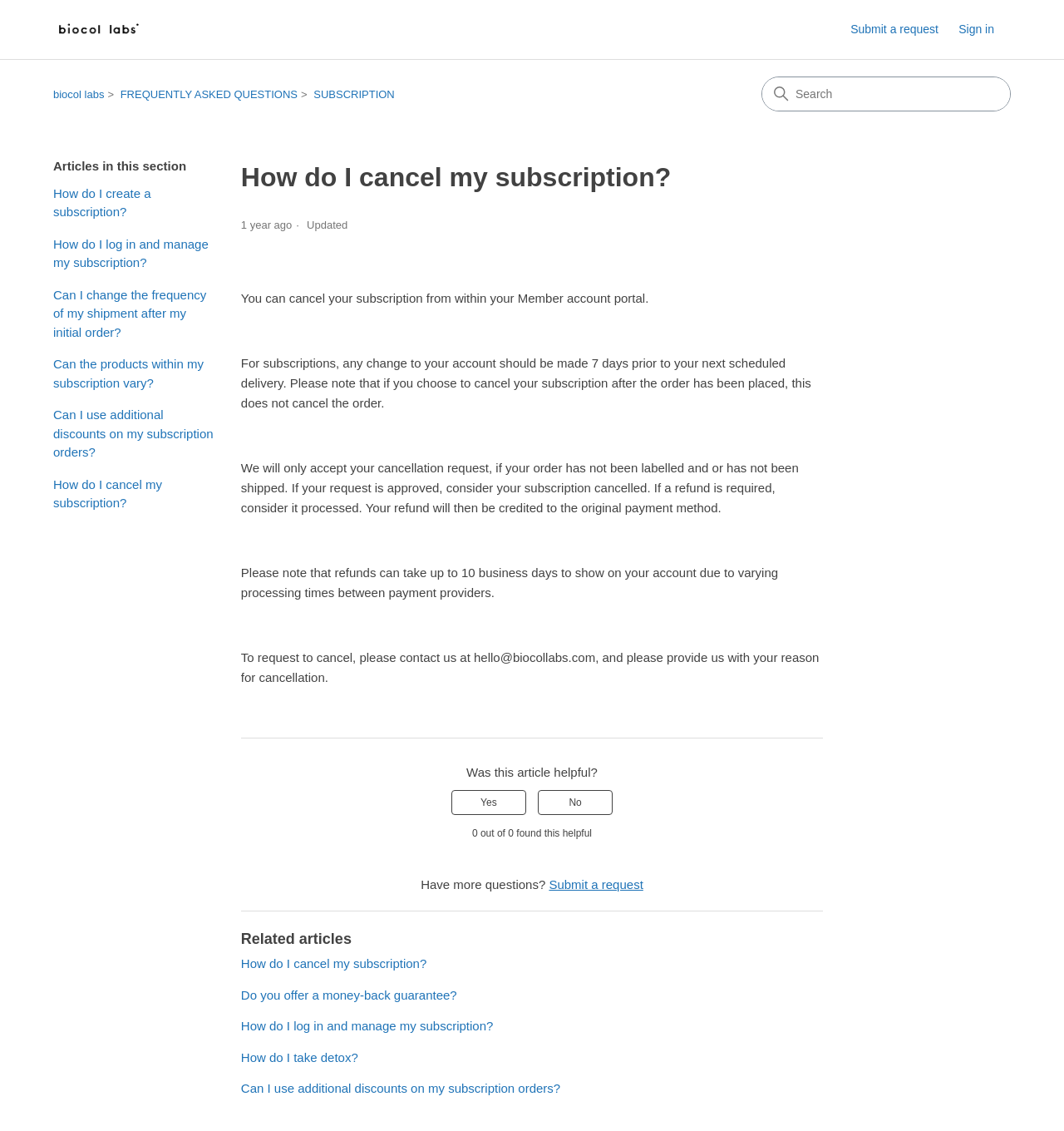Please identify the bounding box coordinates of the clickable region that I should interact with to perform the following instruction: "Go to biocol labs Help Center home page". The coordinates should be expressed as four float numbers between 0 and 1, i.e., [left, top, right, bottom].

[0.05, 0.012, 0.135, 0.04]